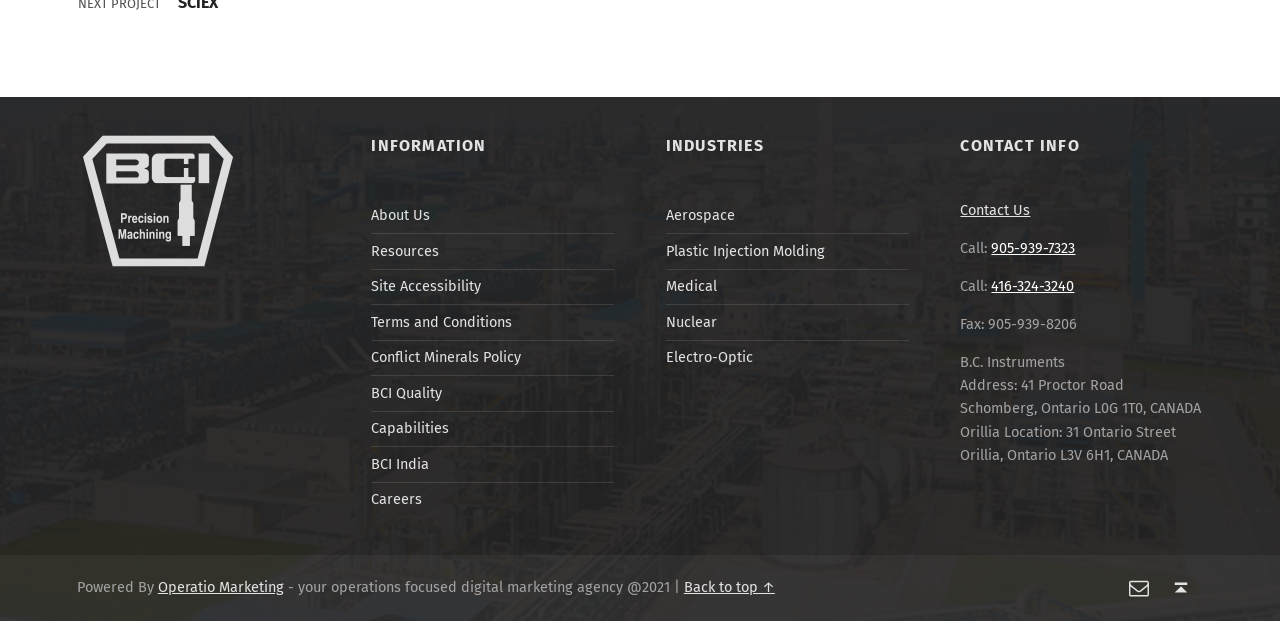What is the fax number?
Provide an in-depth and detailed explanation in response to the question.

I found the fax number '905-939-8206' in the 'CONTACT INFO' section, which is located at the bottom of the webpage.